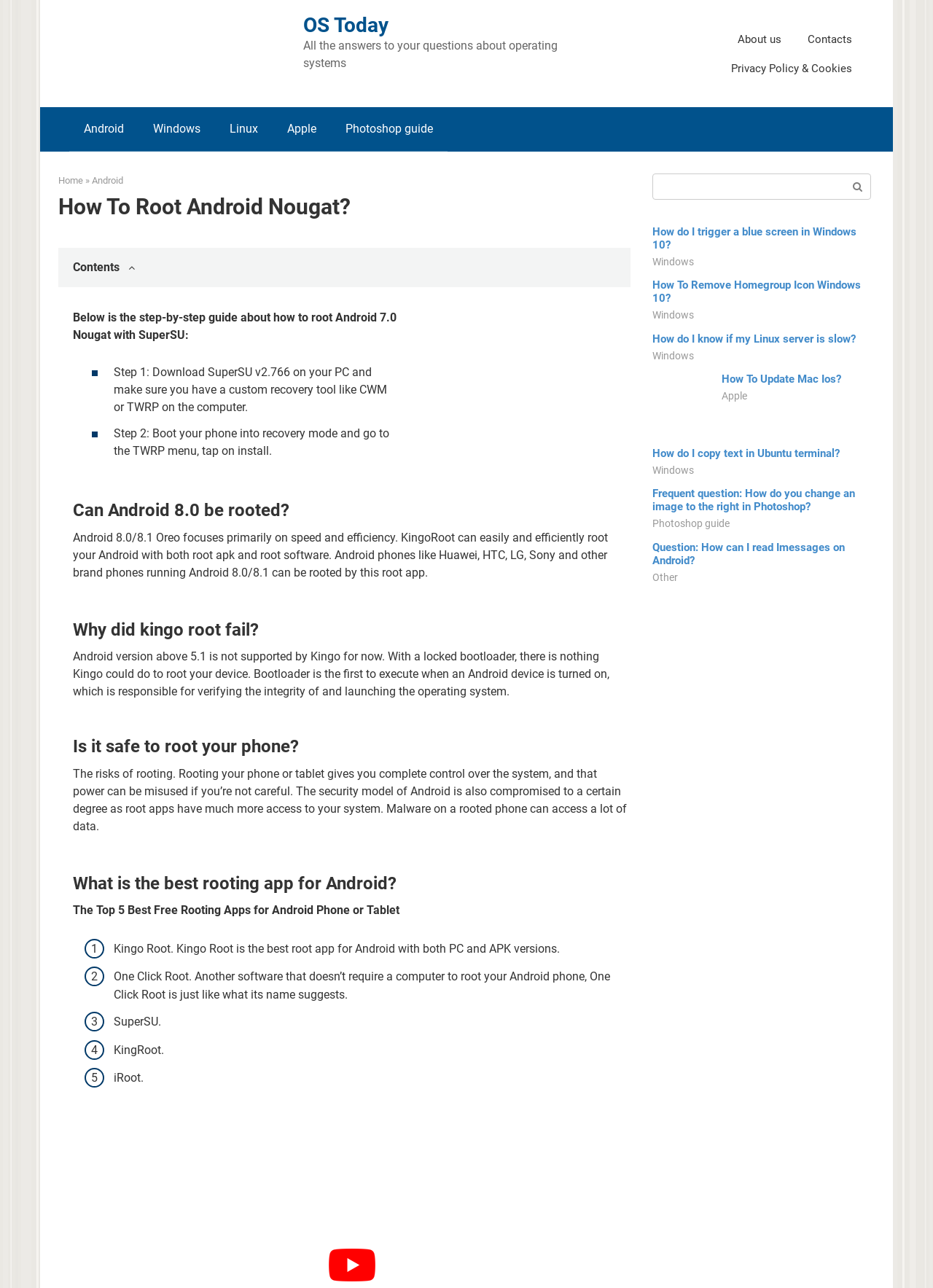Determine and generate the text content of the webpage's headline.

How To Root Android Nougat?